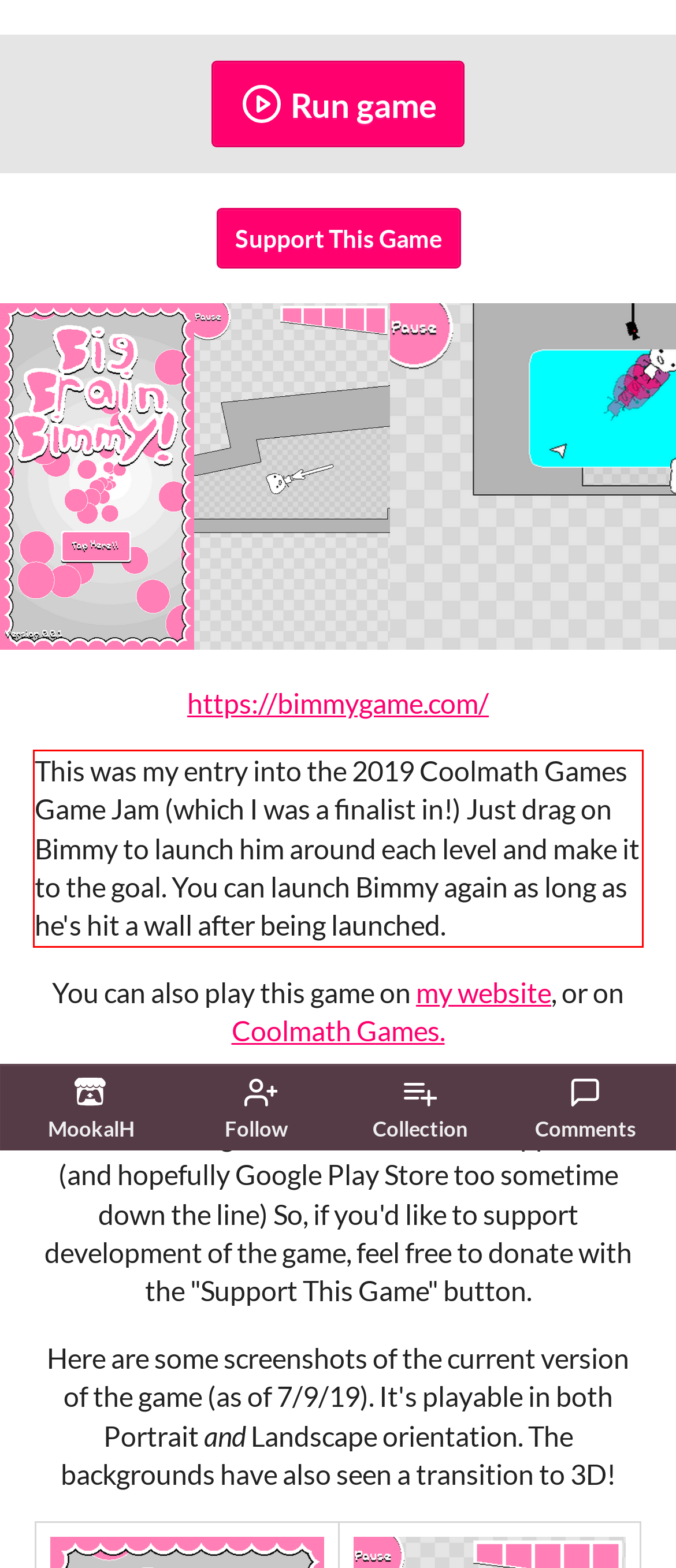Within the screenshot of the webpage, locate the red bounding box and use OCR to identify and provide the text content inside it.

This was my entry into the 2019 Coolmath Games Game Jam (which I was a finalist in!) Just drag on Bimmy to launch him around each level and make it to the goal. You can launch Bimmy again as long as he's hit a wall after being launched.